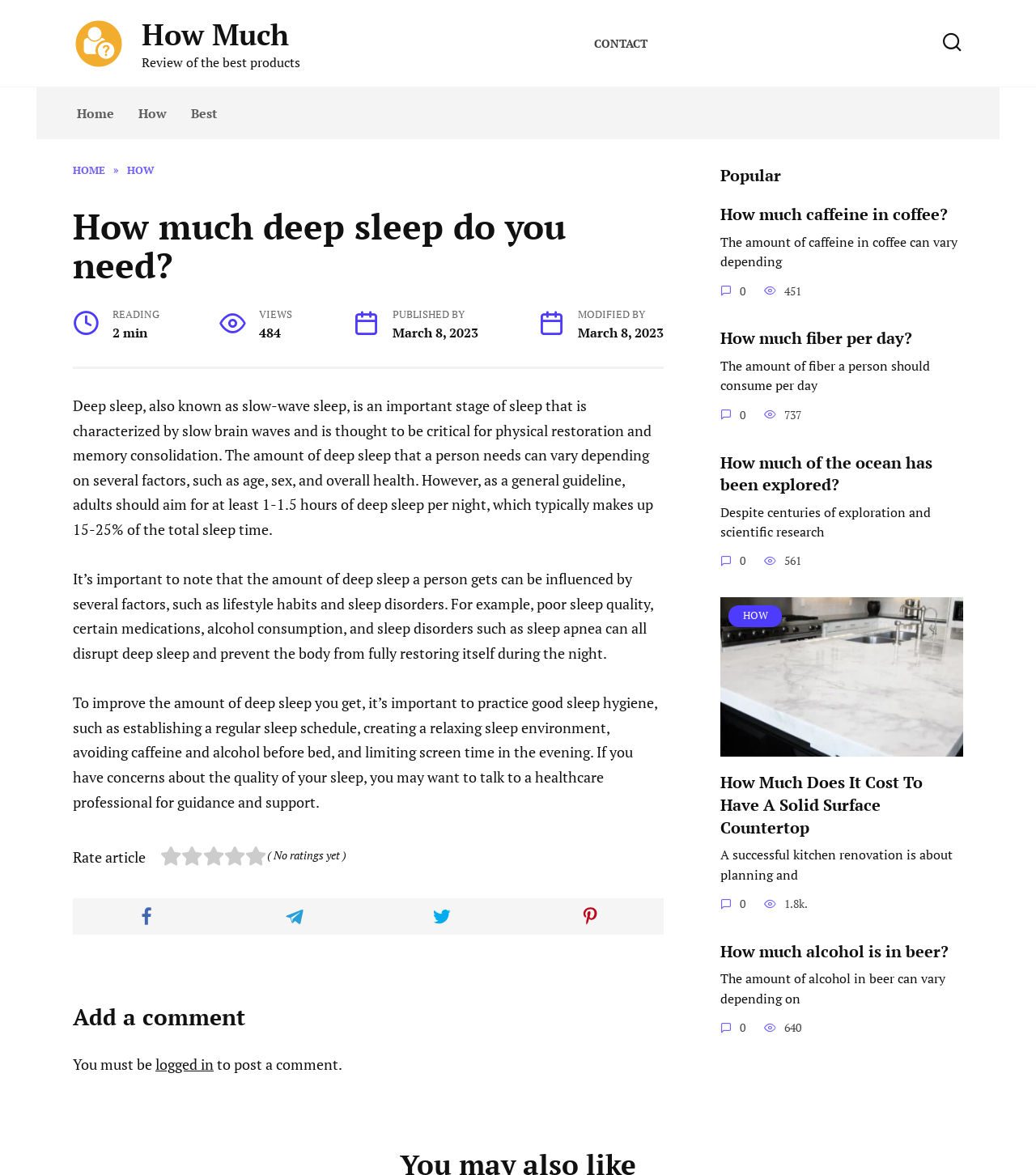What is the main title displayed on this webpage?

How much deep sleep do you need?